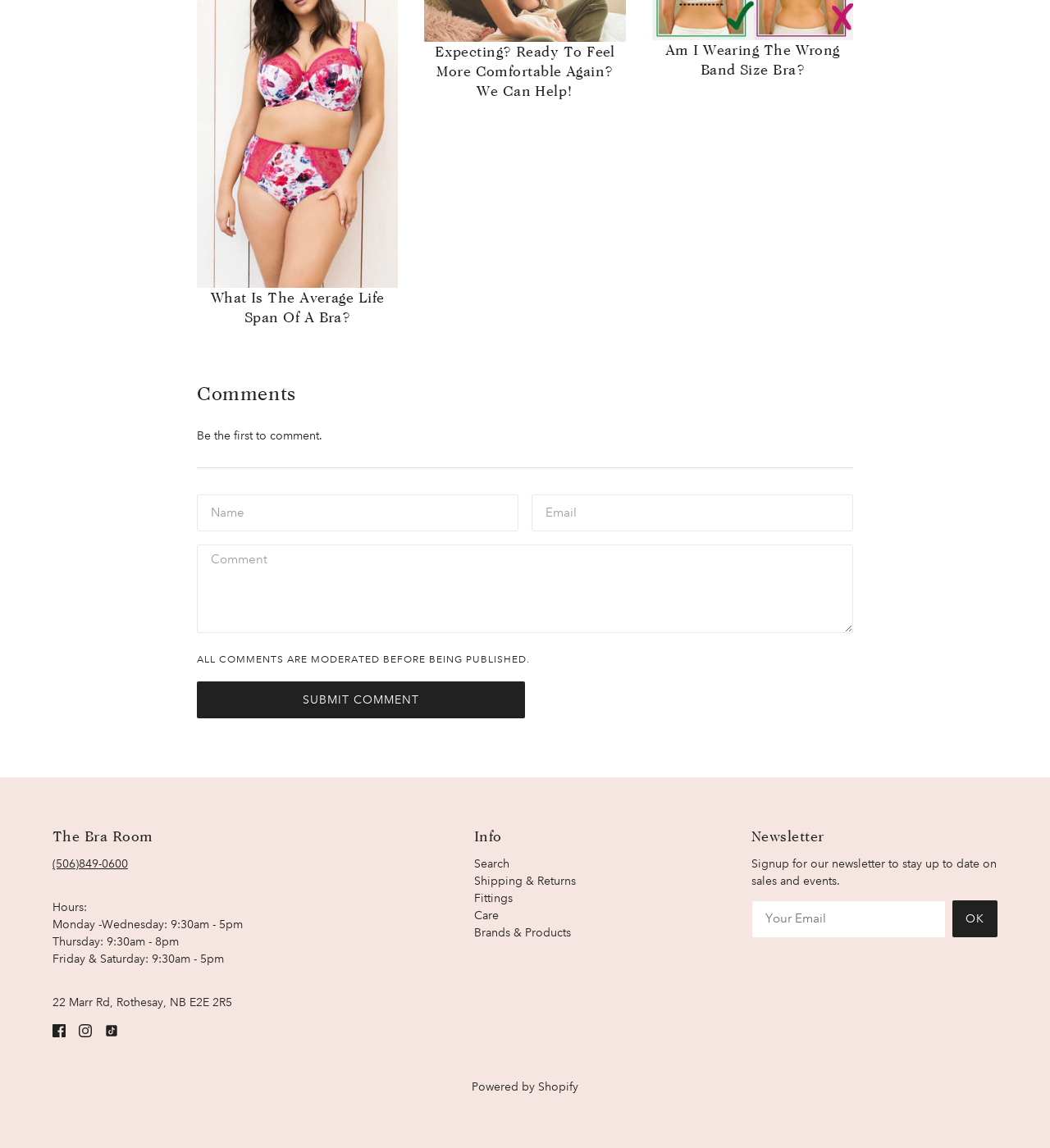Kindly determine the bounding box coordinates for the area that needs to be clicked to execute this instruction: "Enter your name".

[0.188, 0.431, 0.494, 0.463]